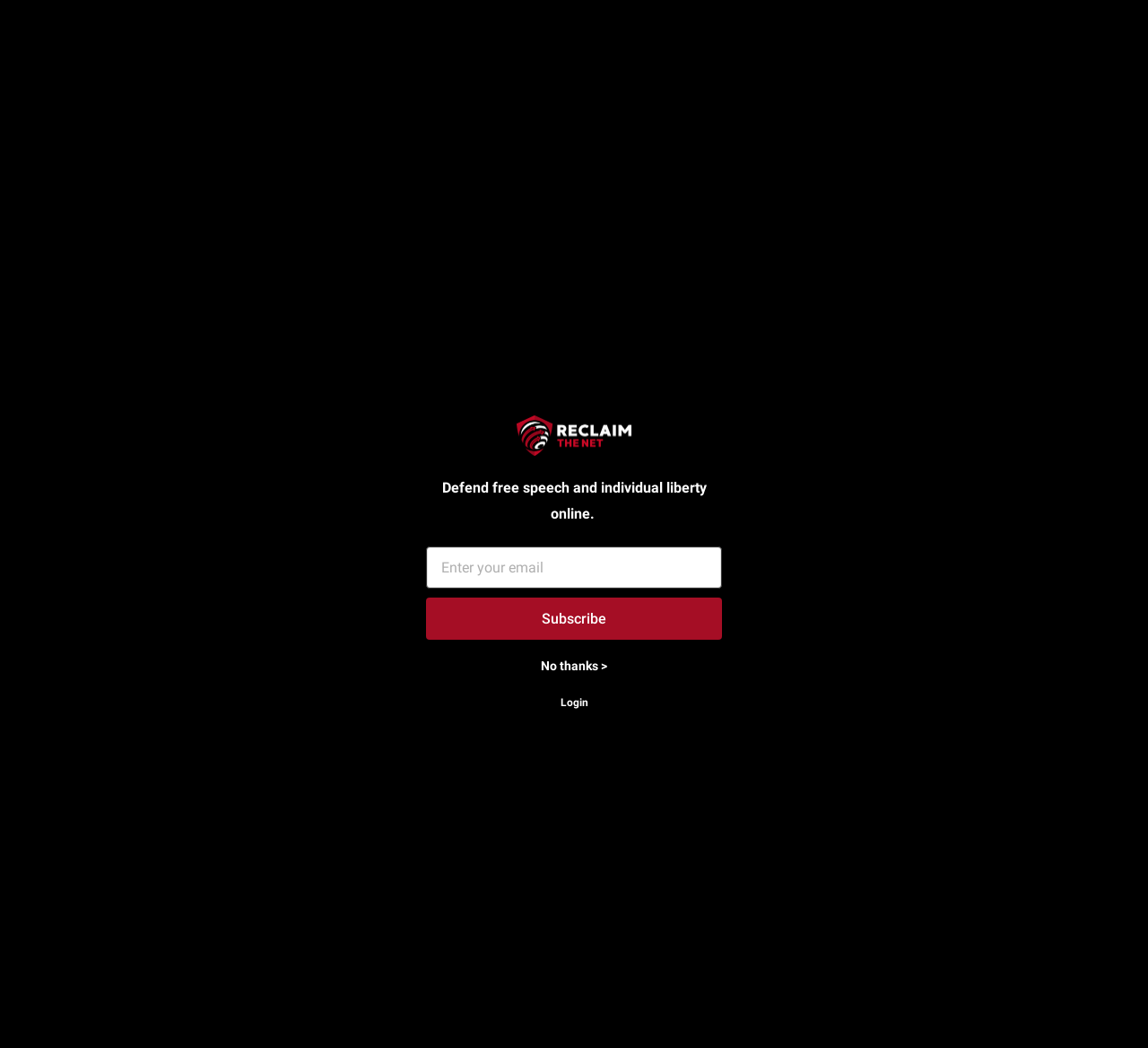Give a detailed account of the webpage, highlighting key information.

This webpage appears to be a news article or blog post about Nintendo ordering Google to hide websites selling tools that allow users to install custom Switch firmware. The page has a prominent heading at the top center, with the title of the article. Below the heading, there is a brief summary or tagline that reads "Google complied."

At the top of the page, there are seven links arranged horizontally, labeled "Reclaim The Net", "Free Speech", "Surveillance", "Culture", "Big Tech Alternatives", "Merch", and "Donate". These links are likely navigation links to other sections of the website.

To the right of these links, there are three more links: "Subscribe", "Sign In", and an empty link. Below these links, there is a static text block that reads "Defend free speech and individual liberty online." and another one that reads "Push back against Big Tech and media gatekeepers."

In the center of the page, there is a subscription form with a textbox labeled "Email" and a button labeled "Subscribe Now". Below the form, there is a static text block that reads "Issue:" followed by a timestamp "November 24, 2019".

The main content of the article is below the subscription form, with the heading "Nintendo orders Google to hide websites selling tools that allow users to install custom Switch firmware" followed by a static text block that reads "Google complied." There is also a link to the author "Tom Parker" and another timestamp "November 24, 2019".

At the bottom of the page, there is a call-to-action that reads "If you’re tired of censorship and surveillance, join Reclaim The Net." with a link to "Reclaim The Net". There is also a secondary subscription form with a textbox labeled "Enter your email" and a button labeled "Subscribe", as well as links to "No thanks >" and "Login".